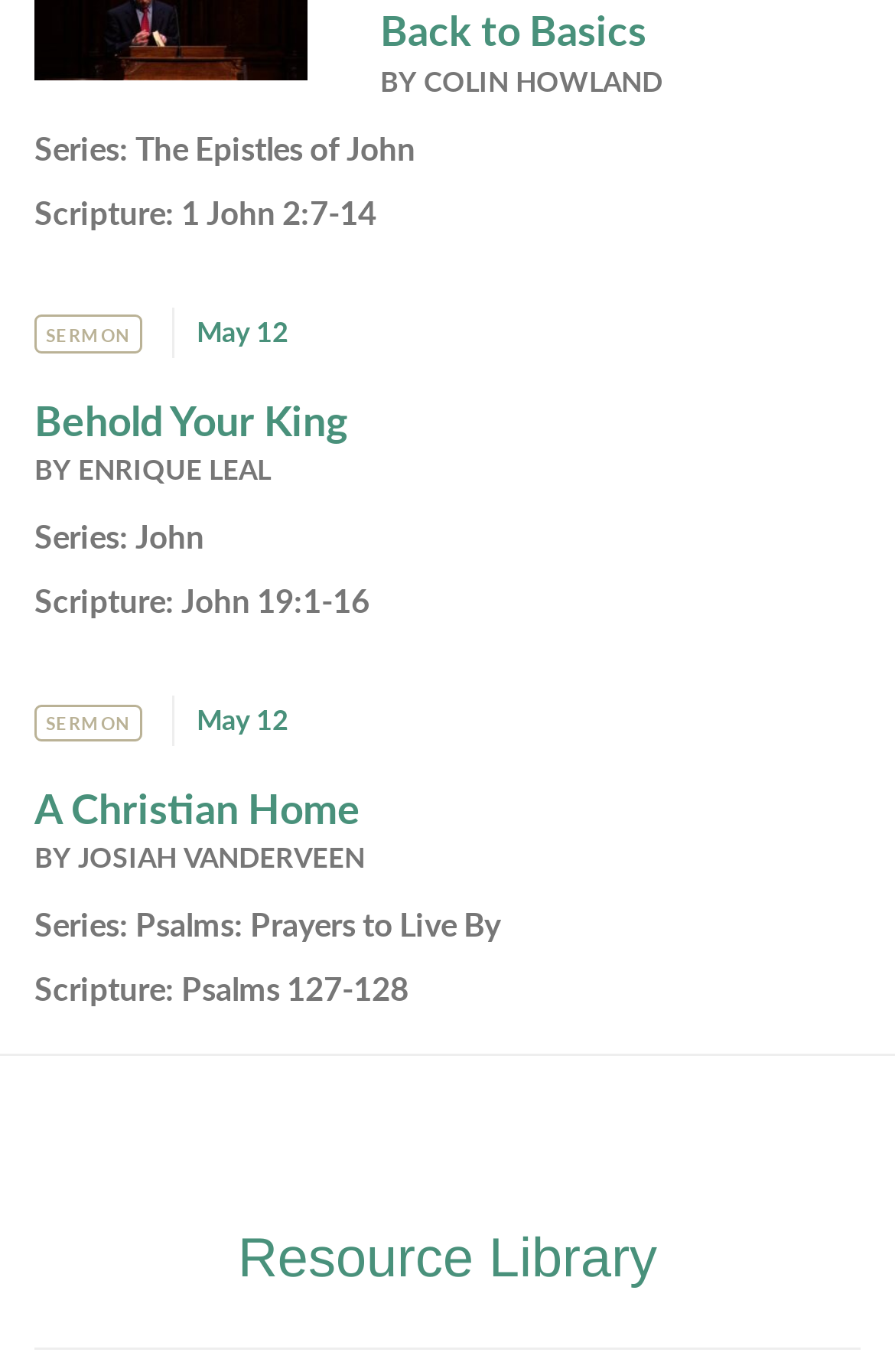Kindly determine the bounding box coordinates for the clickable area to achieve the given instruction: "go to Back to Basics series".

[0.425, 0.0, 0.723, 0.042]